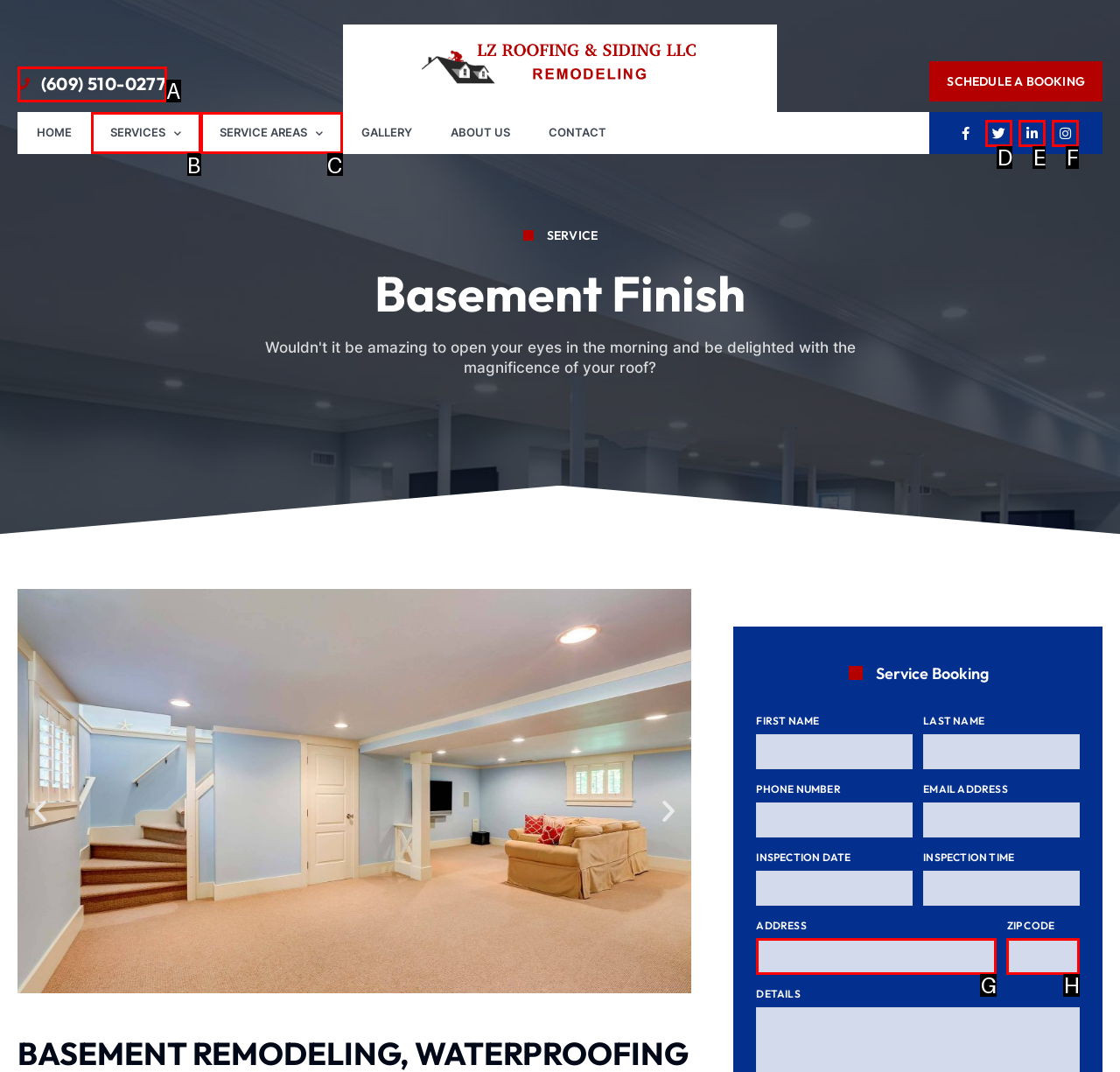Find the option that matches this description: (609) 510-0277
Provide the corresponding letter directly.

A